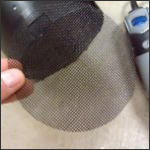Respond with a single word or phrase to the following question: What is the purpose of the mesh?

preventing growing medium from washing out